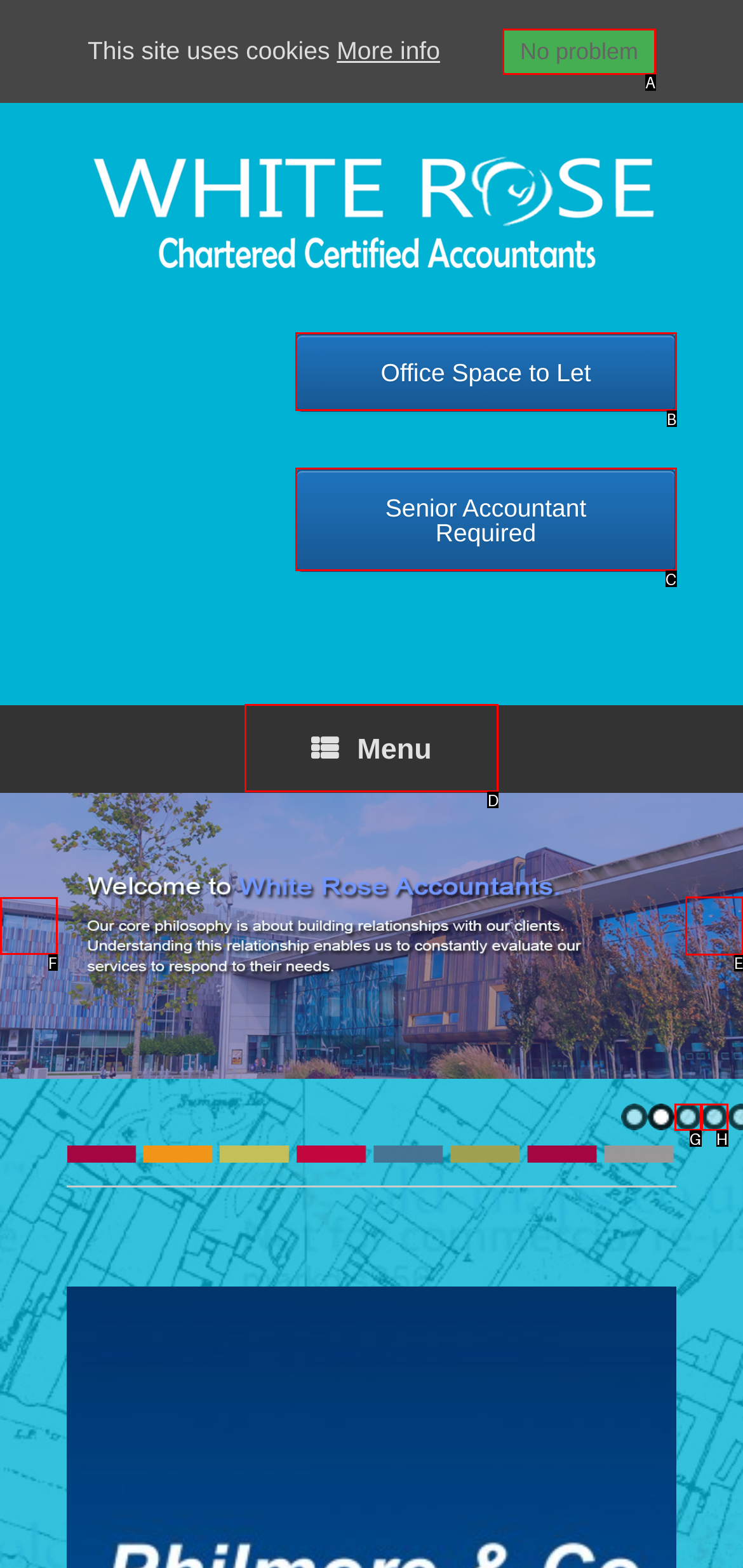What is the letter of the UI element you should click to Go to next page? Provide the letter directly.

E